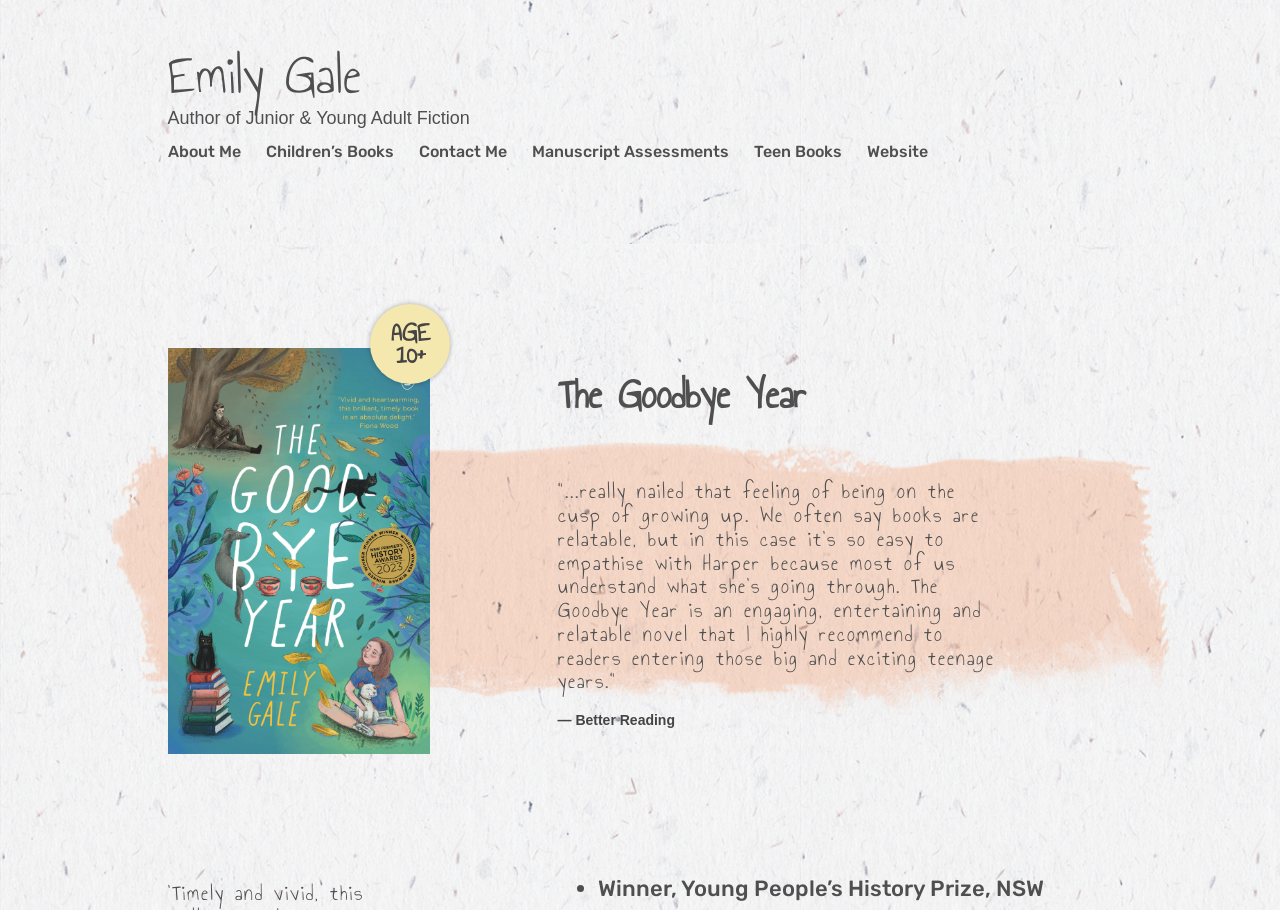Identify the bounding box coordinates of the HTML element based on this description: "Website".

[0.677, 0.156, 0.725, 0.177]